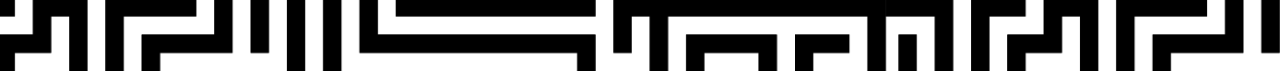Deliver an in-depth description of the image, highlighting major points.

The image features a sleek, modern design composed of bold, geometric patterns in black against a clean white background. The intricate arrangement forms an abstract visual that suggests a contemporary artistic expression, combining visual rhythm and texture. This element can be seen as resonating with themes of innovation and creativity, likely emphasizing a tech-savvy or design-oriented context. The overall impression is one of sophistication and minimalism, inviting viewers to explore the deeper meanings behind the shapes and their arrangement.